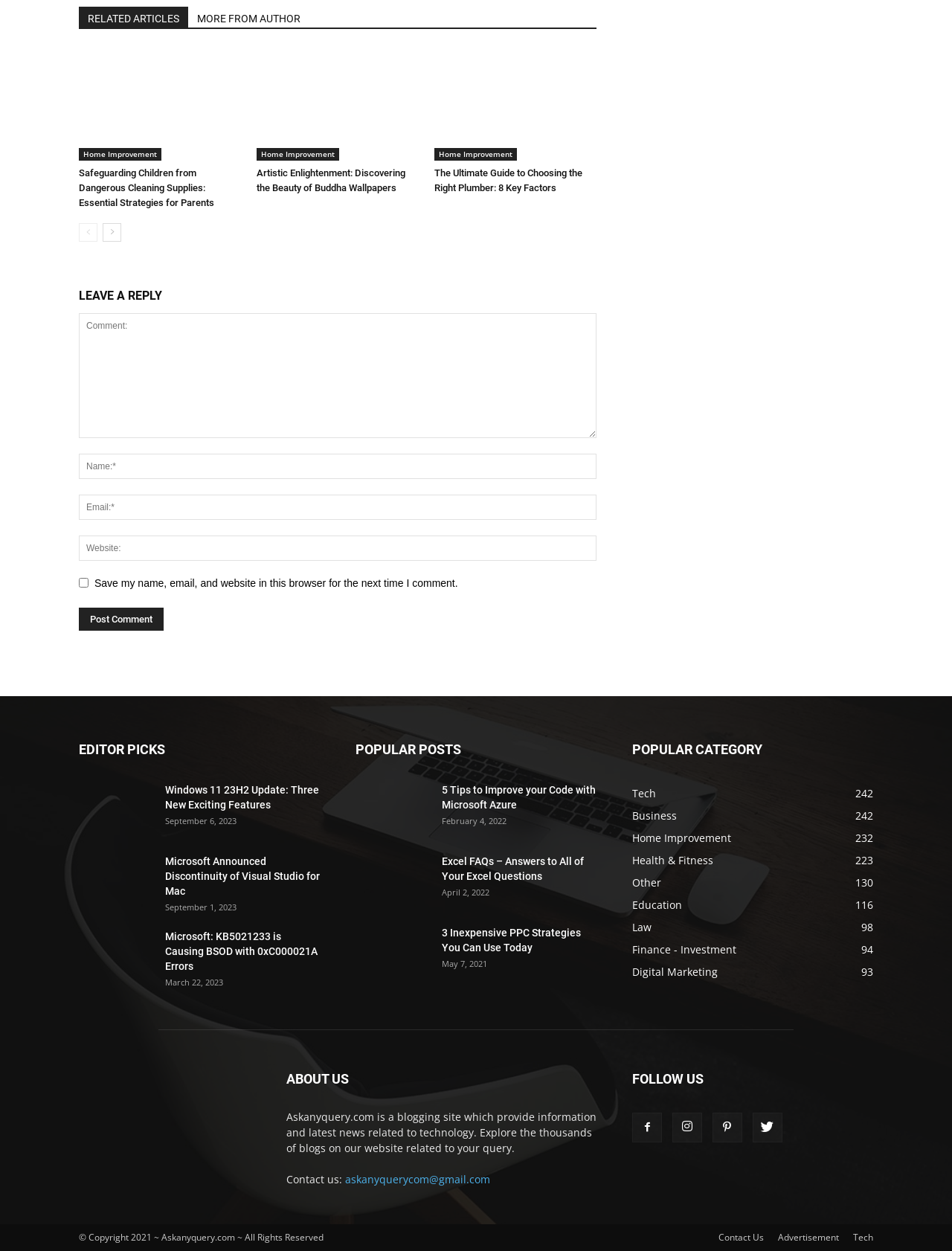Provide a single word or phrase answer to the question: 
What is the date of the article 'Microsoft Announced Discontinuity of Visual Studio for Mac'?

September 1, 2023